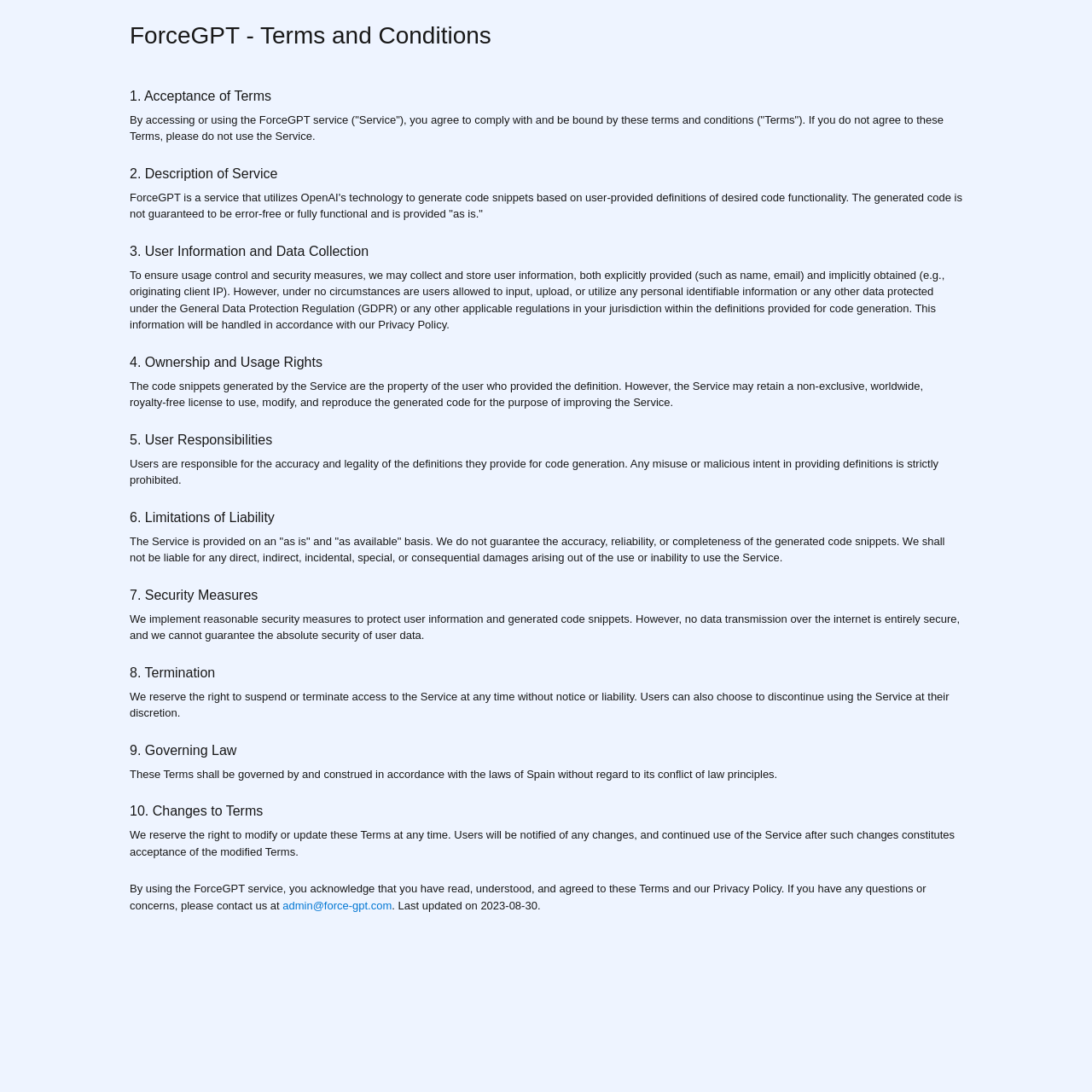Carefully examine the image and provide an in-depth answer to the question: What is the basis of the Terms and Conditions?

According to section 9, these Terms shall be governed by and construed in accordance with the laws of Spain without regard to its conflict of law principles.